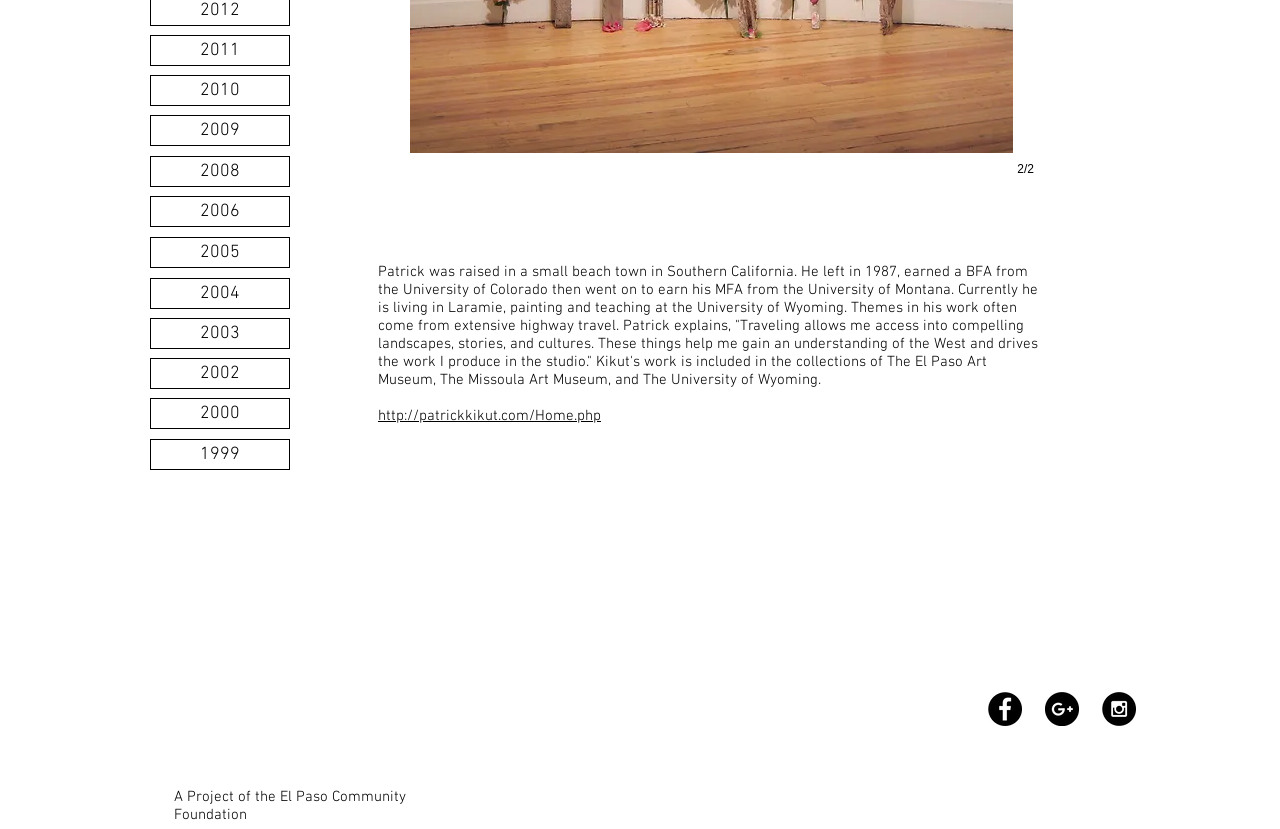Find the UI element described as: "aria-label="Facebook - Black Circle"" and predict its bounding box coordinates. Ensure the coordinates are four float numbers between 0 and 1, [left, top, right, bottom].

[0.772, 0.835, 0.798, 0.876]